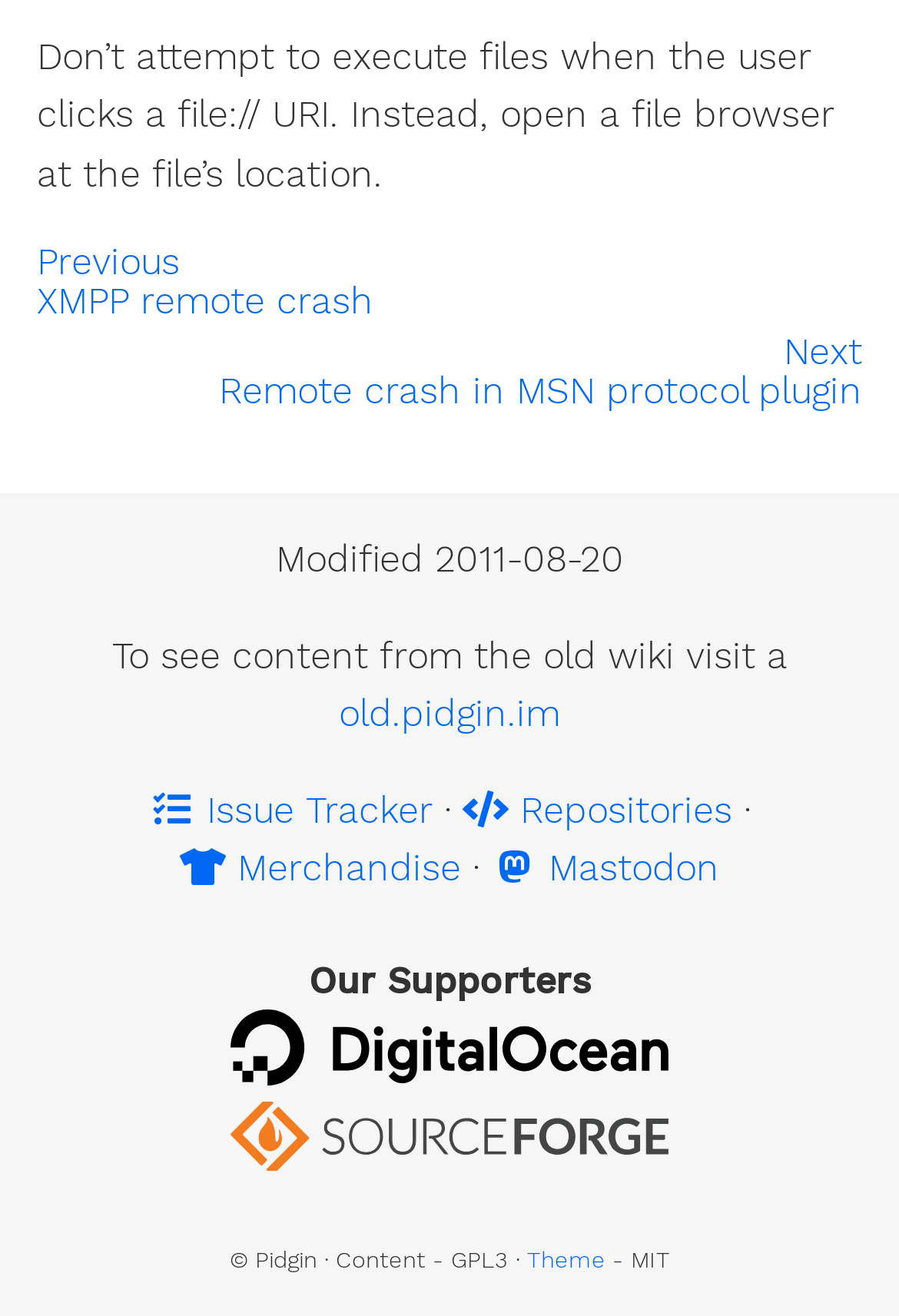Please answer the following question using a single word or phrase: 
What is the license of the content?

GPL3